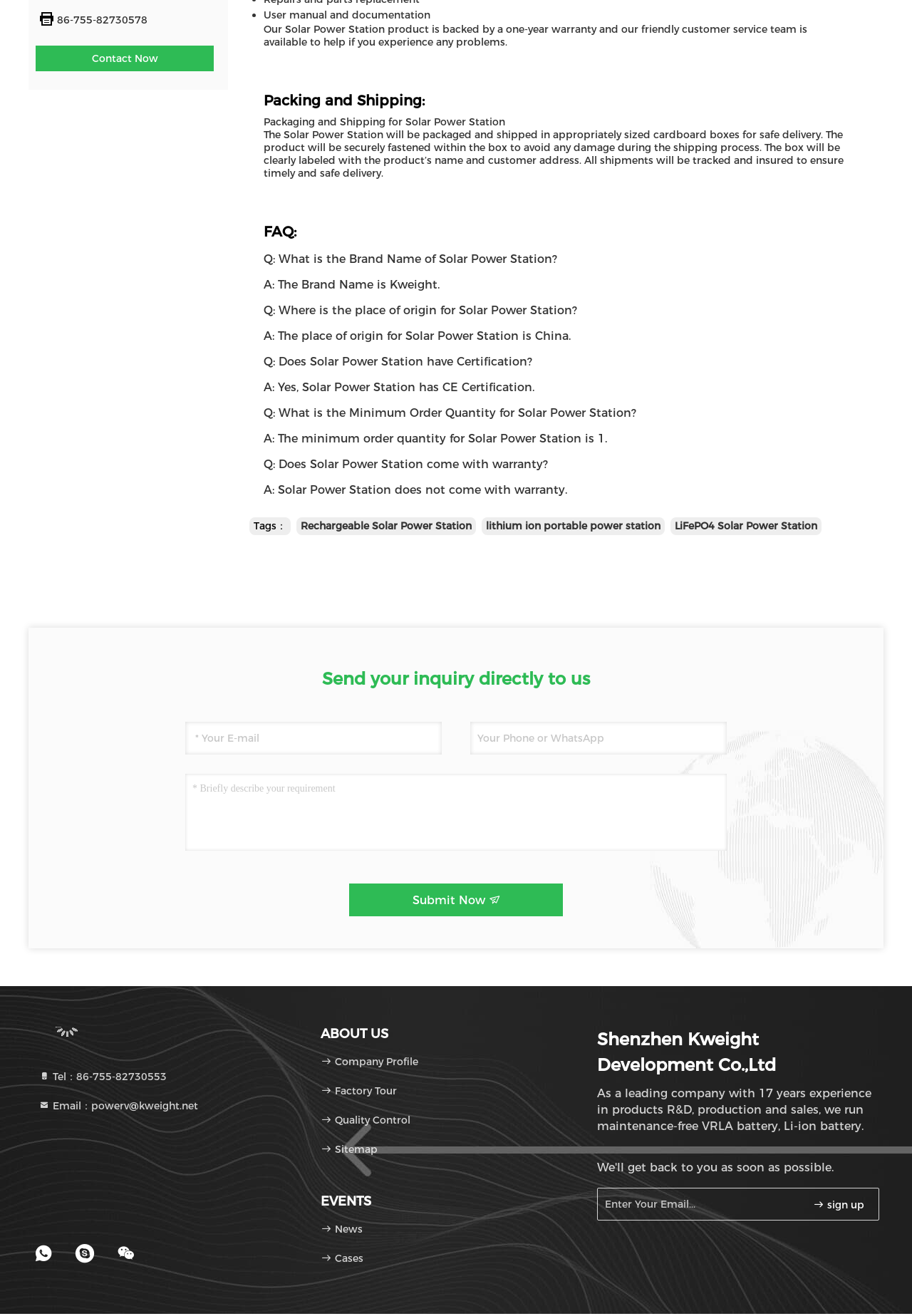Please determine the bounding box coordinates of the element's region to click in order to carry out the following instruction: "Click the 'ABOUT US' link". The coordinates should be four float numbers between 0 and 1, i.e., [left, top, right, bottom].

[0.352, 0.78, 0.426, 0.792]